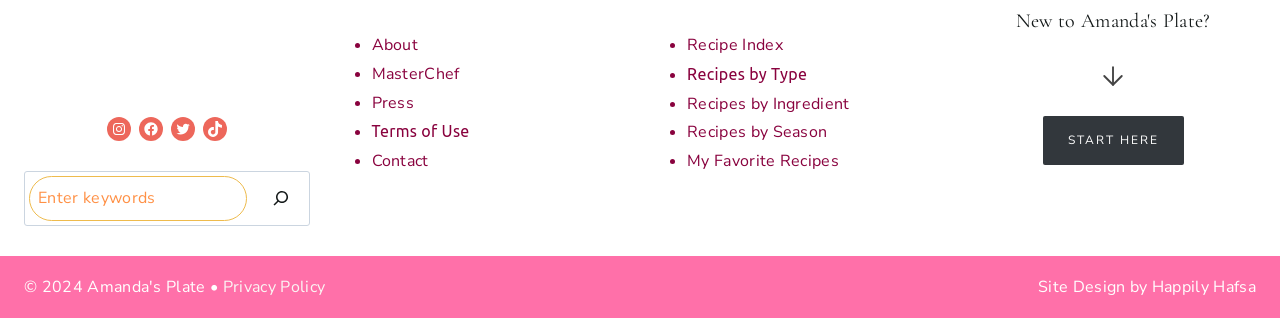Utilize the details in the image to thoroughly answer the following question: What is the name of the person associated with this website?

I found the name 'Amanda' by looking at the heading 'New to Amanda's Plate?' near the top of the webpage, which suggests that Amanda is the person associated with this website.